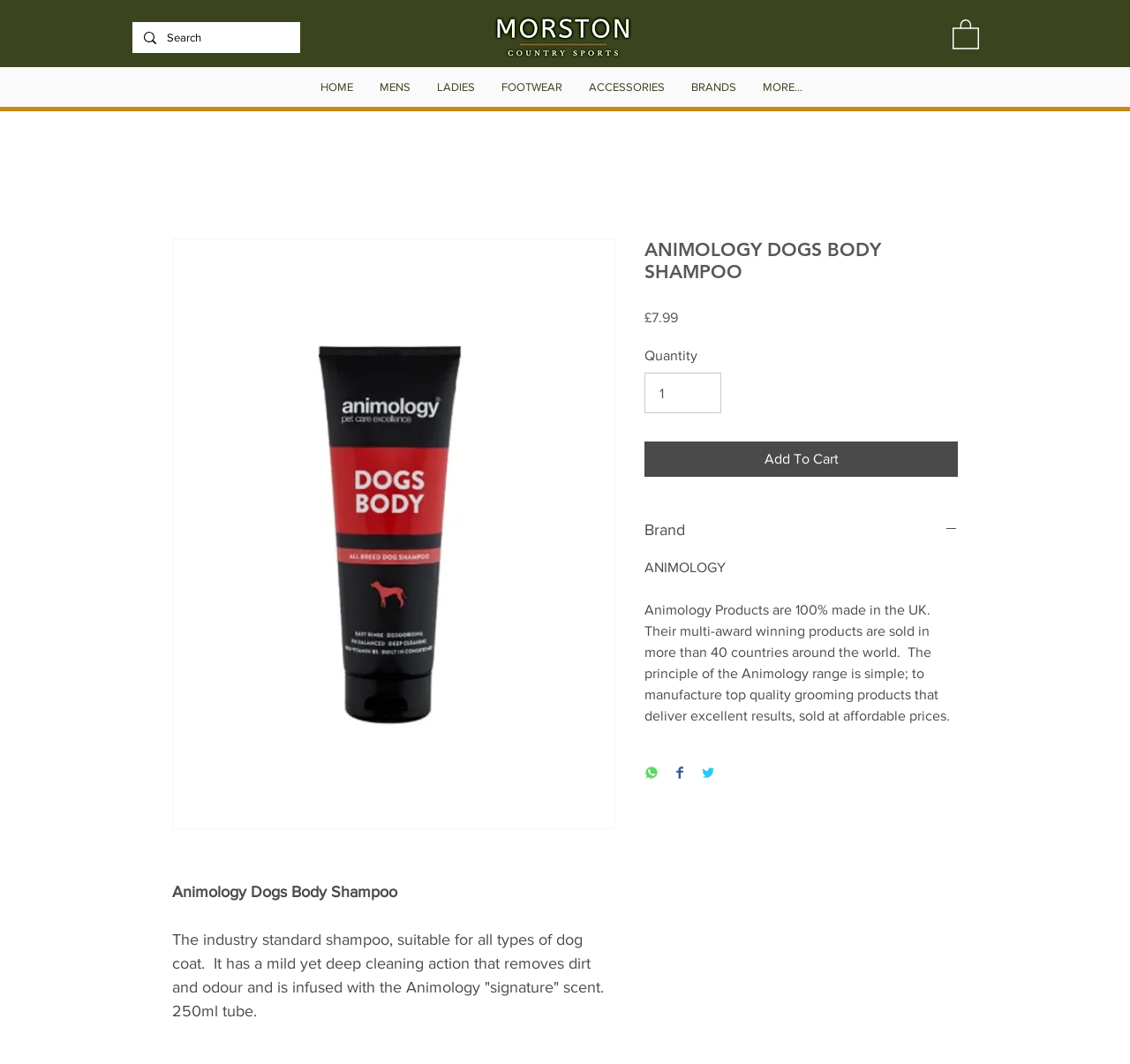Review the image closely and give a comprehensive answer to the question: How much does the shampoo cost?

I found the answer by looking at the text on the webpage, specifically the static text that says '£7.99' next to the 'Price' label. This is the price of the shampoo.